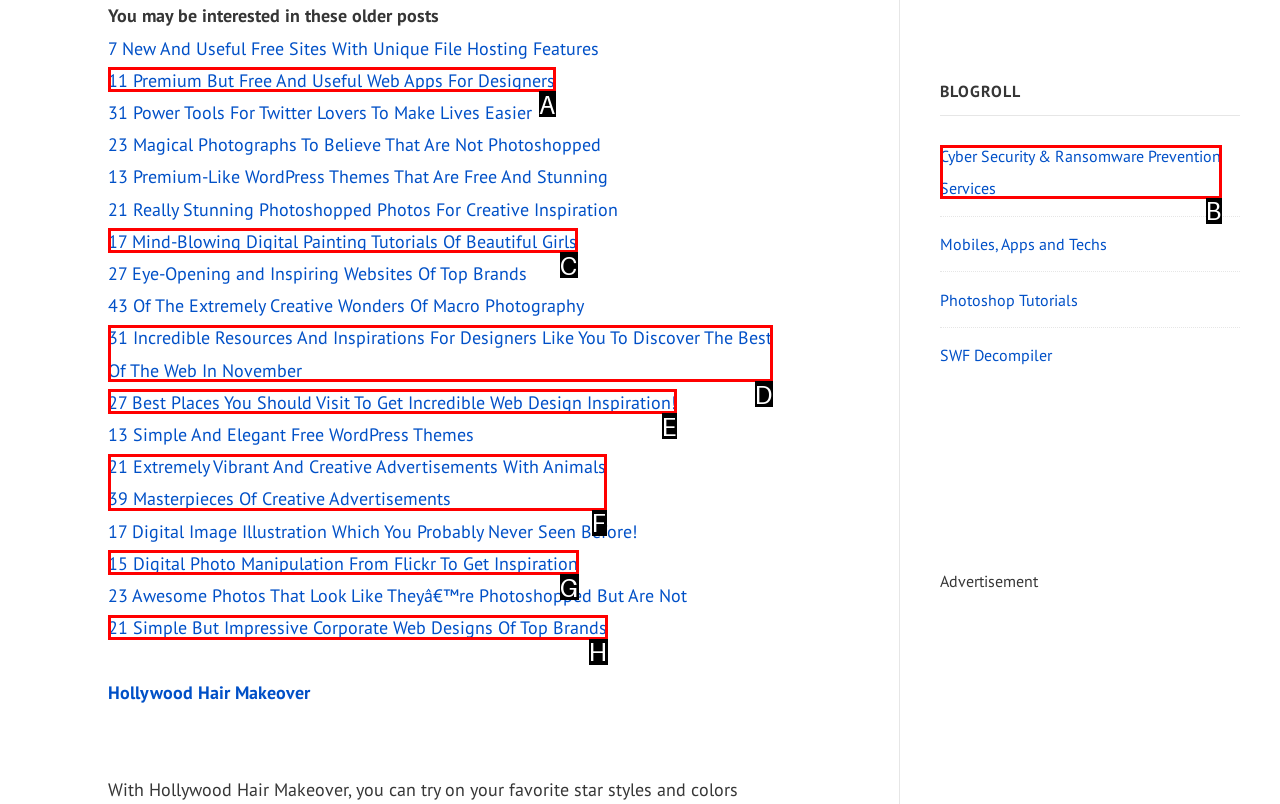Choose the option that matches the following description: 39 Masterpieces Of Creative Advertisements
Reply with the letter of the selected option directly.

F